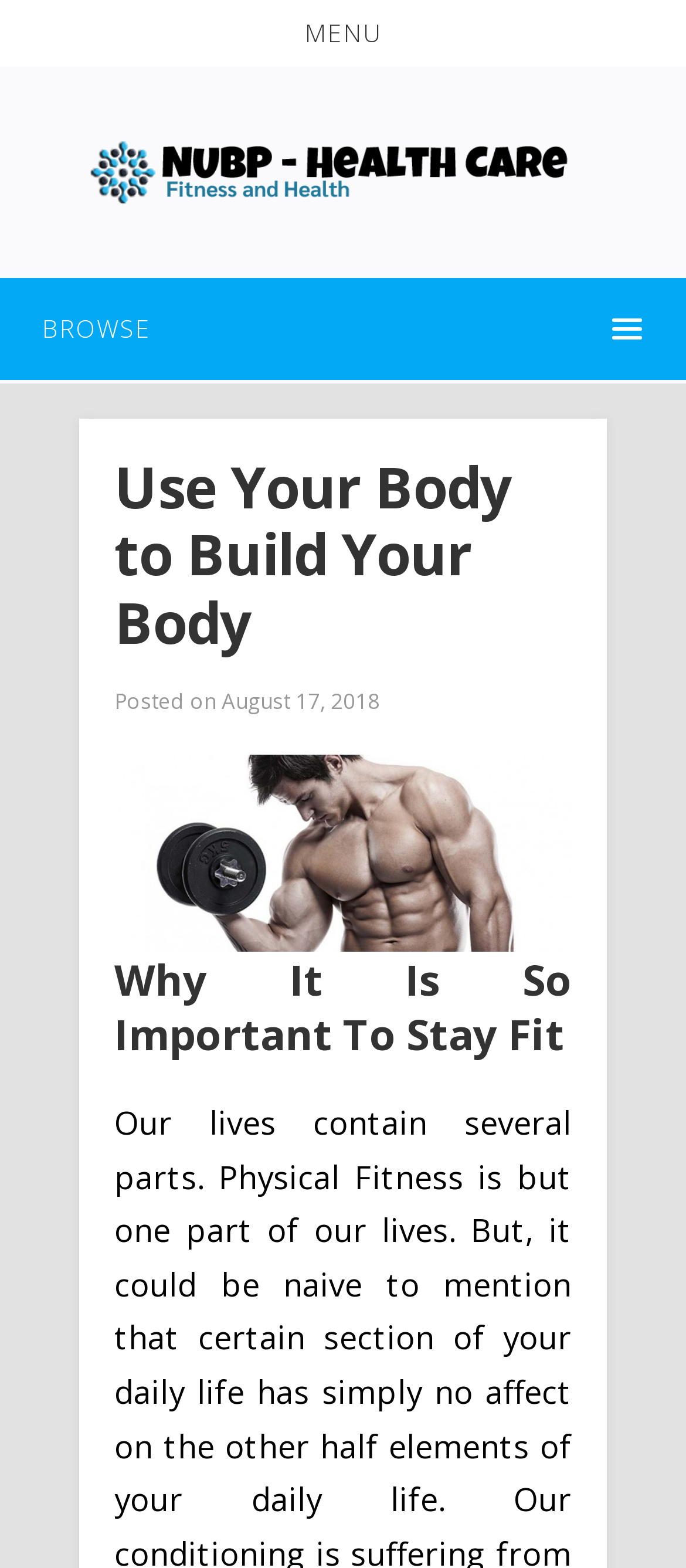Carefully examine the image and provide an in-depth answer to the question: How many buttons are in the top navigation bar?

The top navigation bar contains two buttons, 'MENU' and 'BROWSE', which can be found at the top of the webpage.